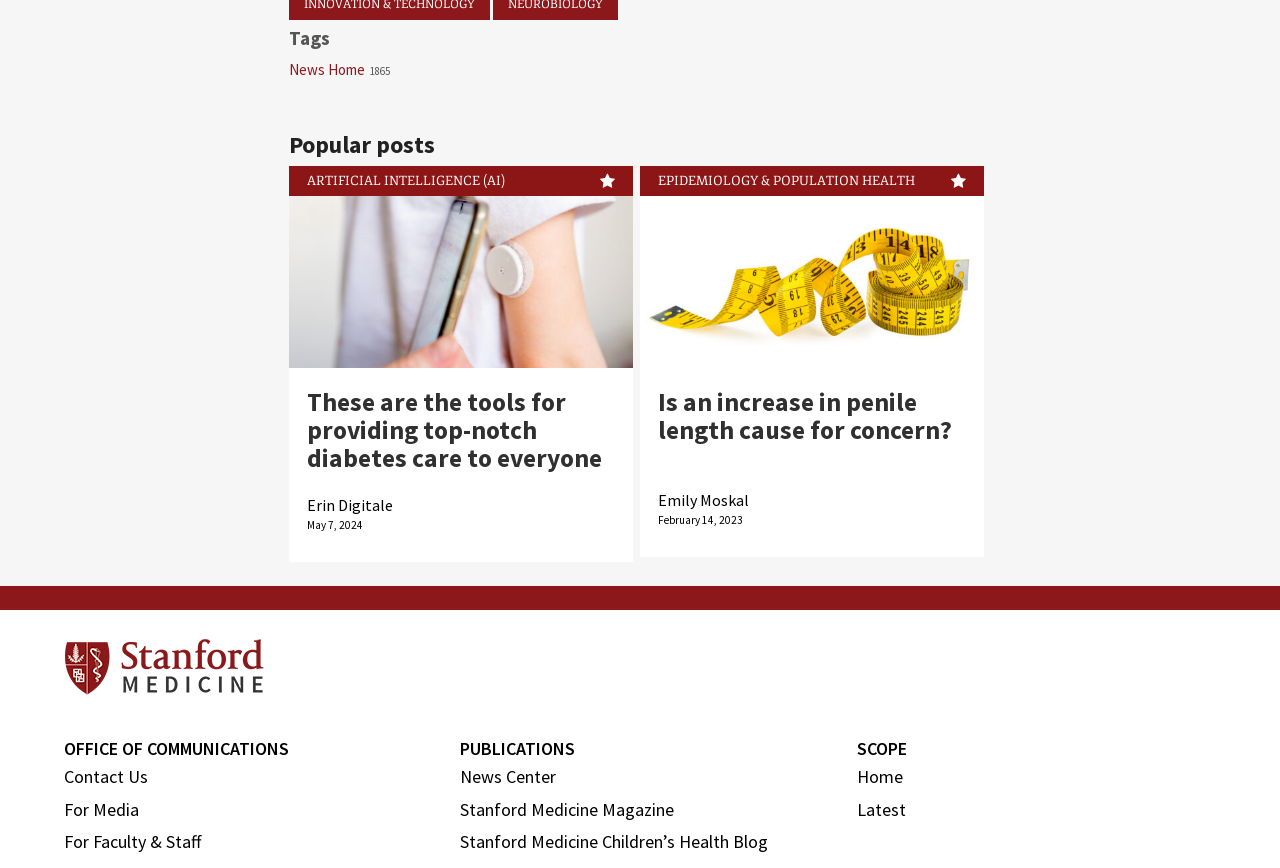Please mark the clickable region by giving the bounding box coordinates needed to complete this instruction: "Contact the office of communications".

[0.05, 0.881, 0.116, 0.908]